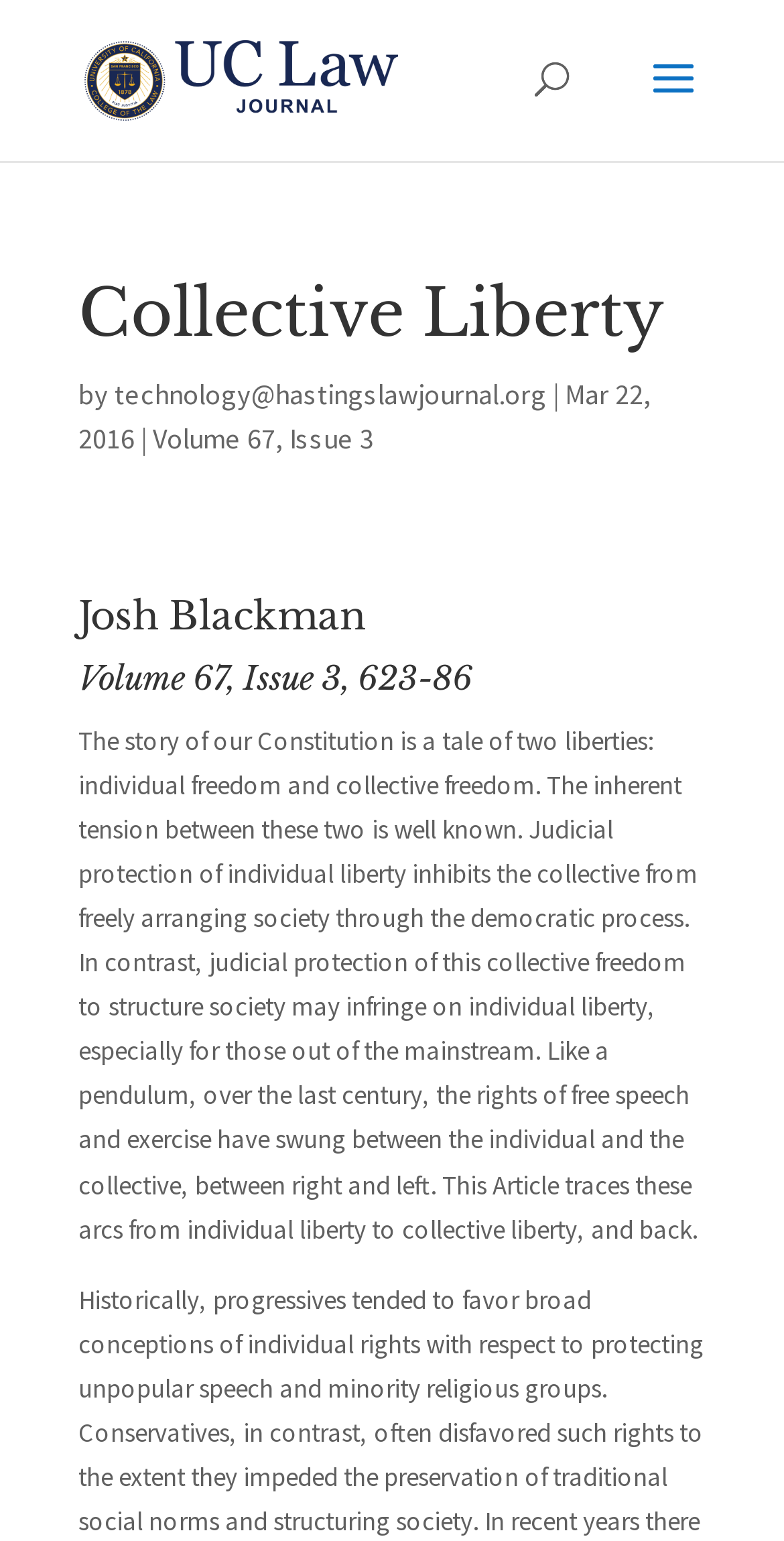Please use the details from the image to answer the following question comprehensively:
Who is the author of the article?

I found the author's name by looking at the heading element that says 'Josh Blackman'. This element is located below the title 'Collective Liberty' and above the article's content.